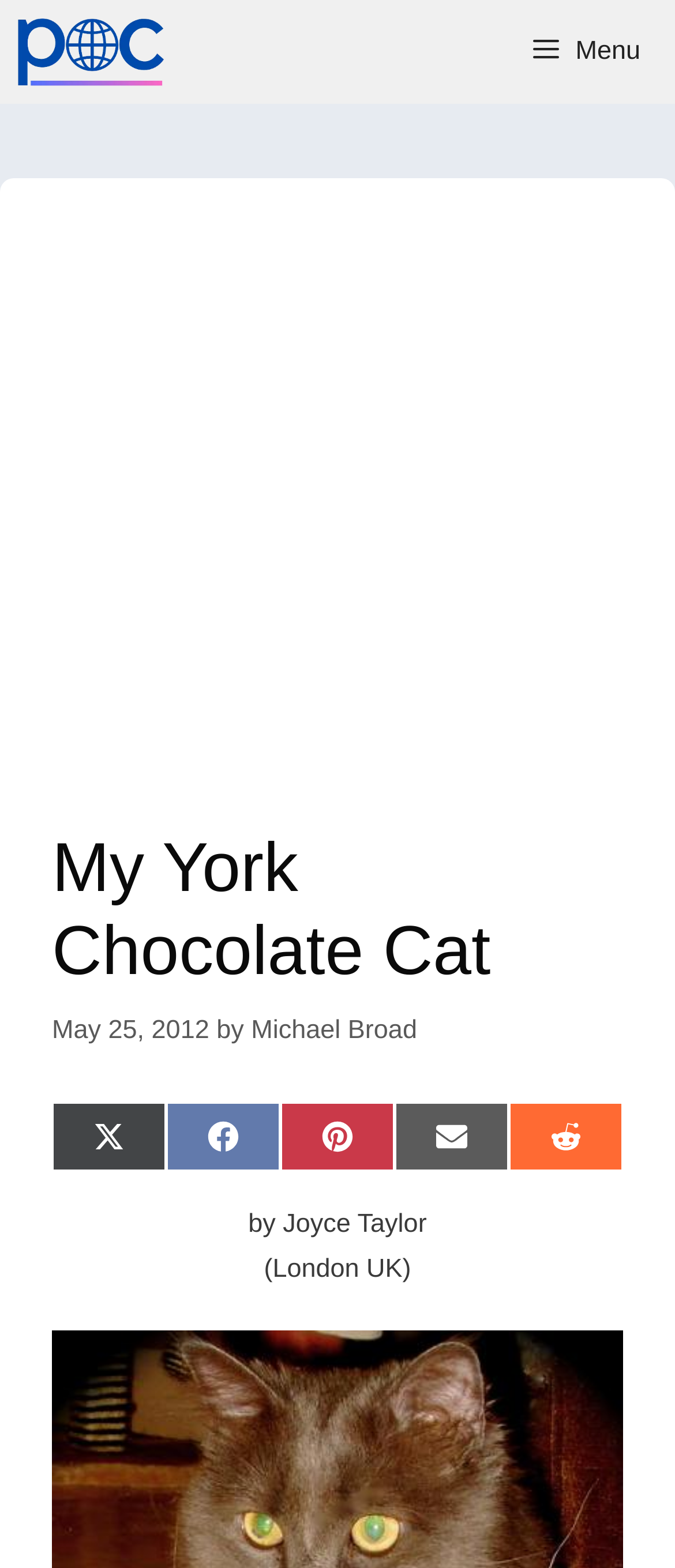Based on the image, please elaborate on the answer to the following question:
Who is the author of the article?

The link 'Michael Broad' appears multiple times on the webpage, and it is likely that the author of the article is Michael Broad. This is also supported by the text 'by Michael Broad' which suggests authorship.